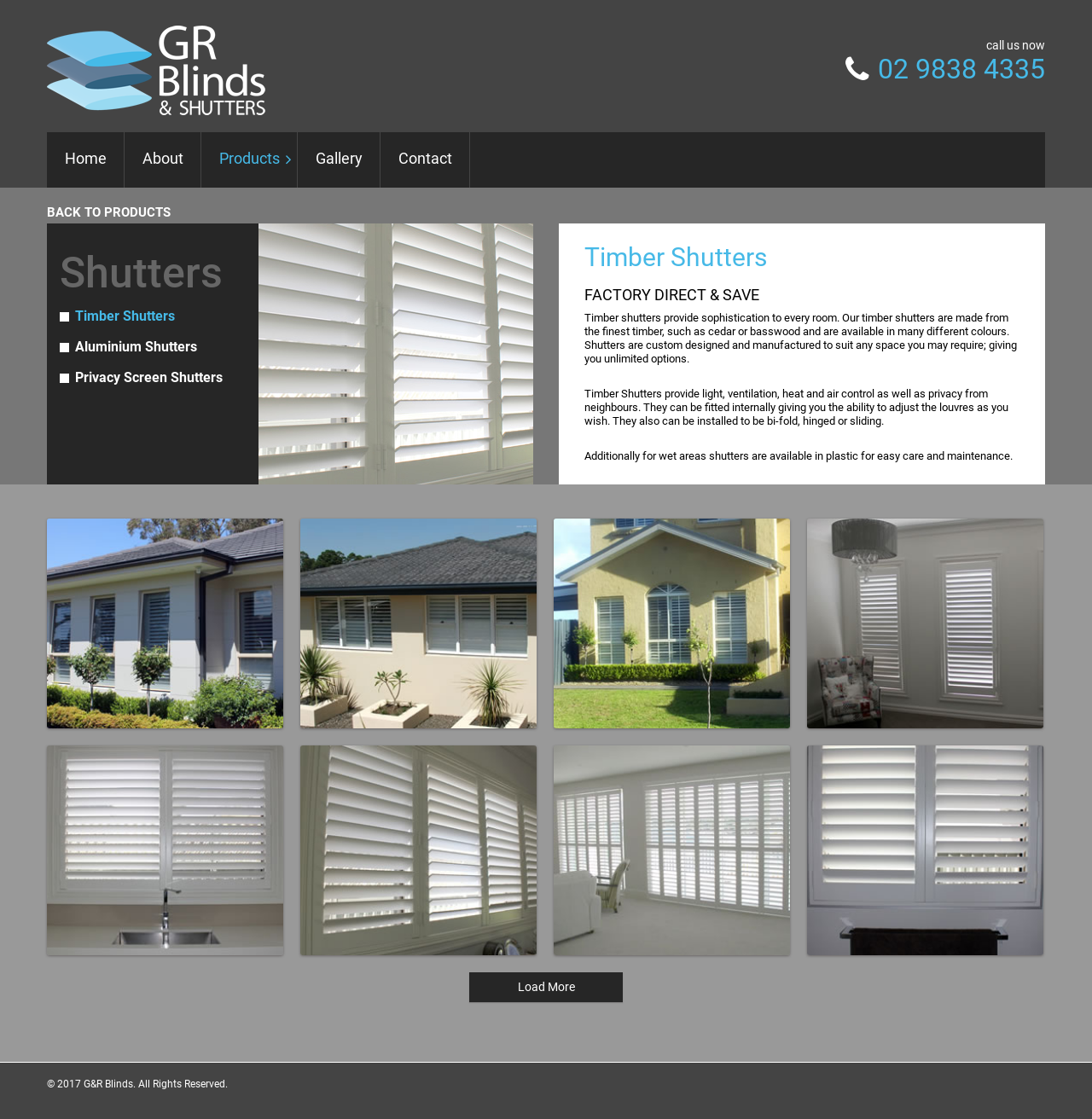Could you locate the bounding box coordinates for the section that should be clicked to accomplish this task: "go to the 'Home' page".

[0.043, 0.118, 0.114, 0.168]